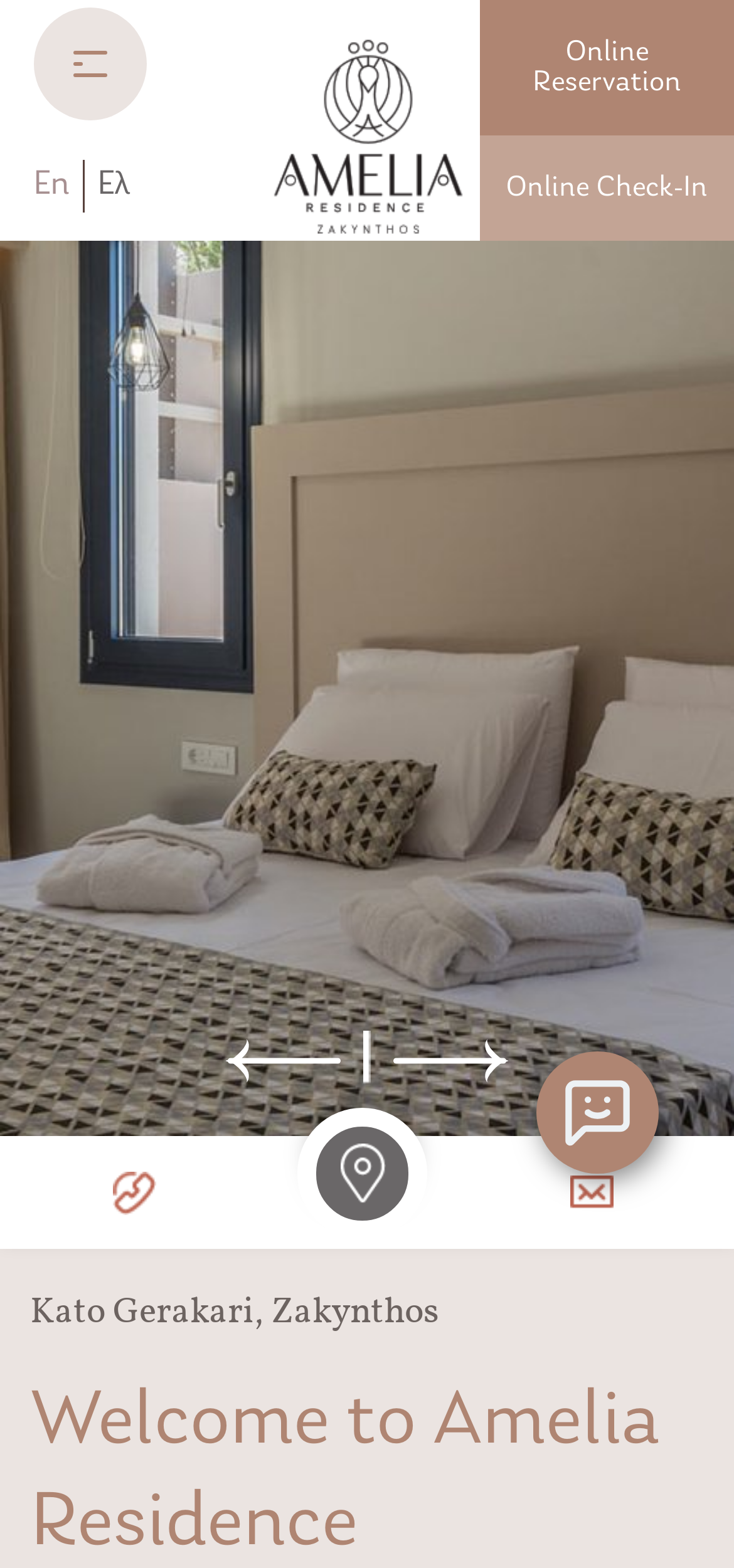How many languages are supported on this website?
Based on the image, respond with a single word or phrase.

2